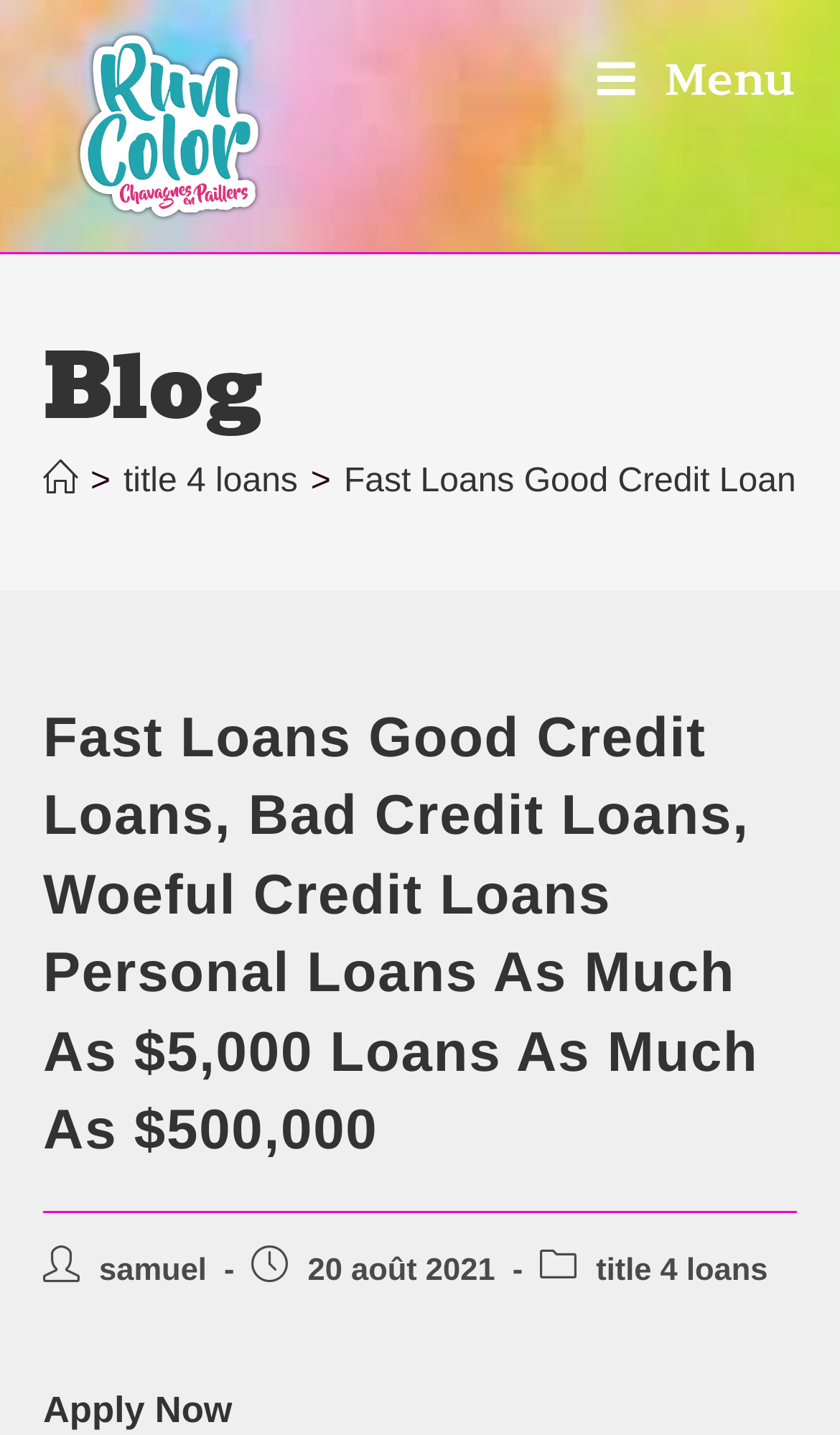Locate the bounding box coordinates for the element described below: "Menu Fermer". The coordinates must be four float values between 0 and 1, formatted as [left, top, right, bottom].

[0.711, 0.0, 0.949, 0.111]